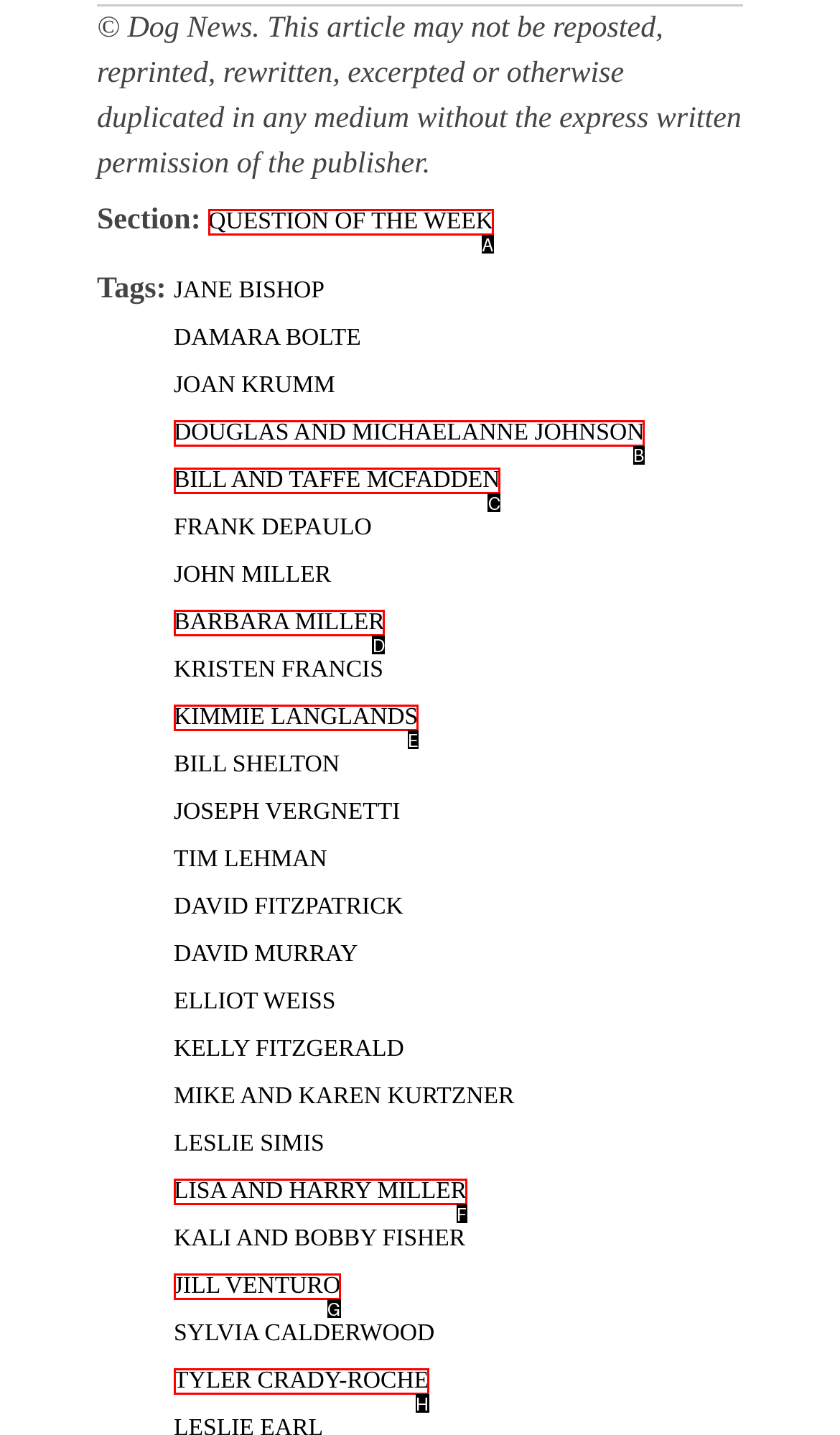Identify the letter of the UI element you need to select to accomplish the task: View publications.
Respond with the option's letter from the given choices directly.

None